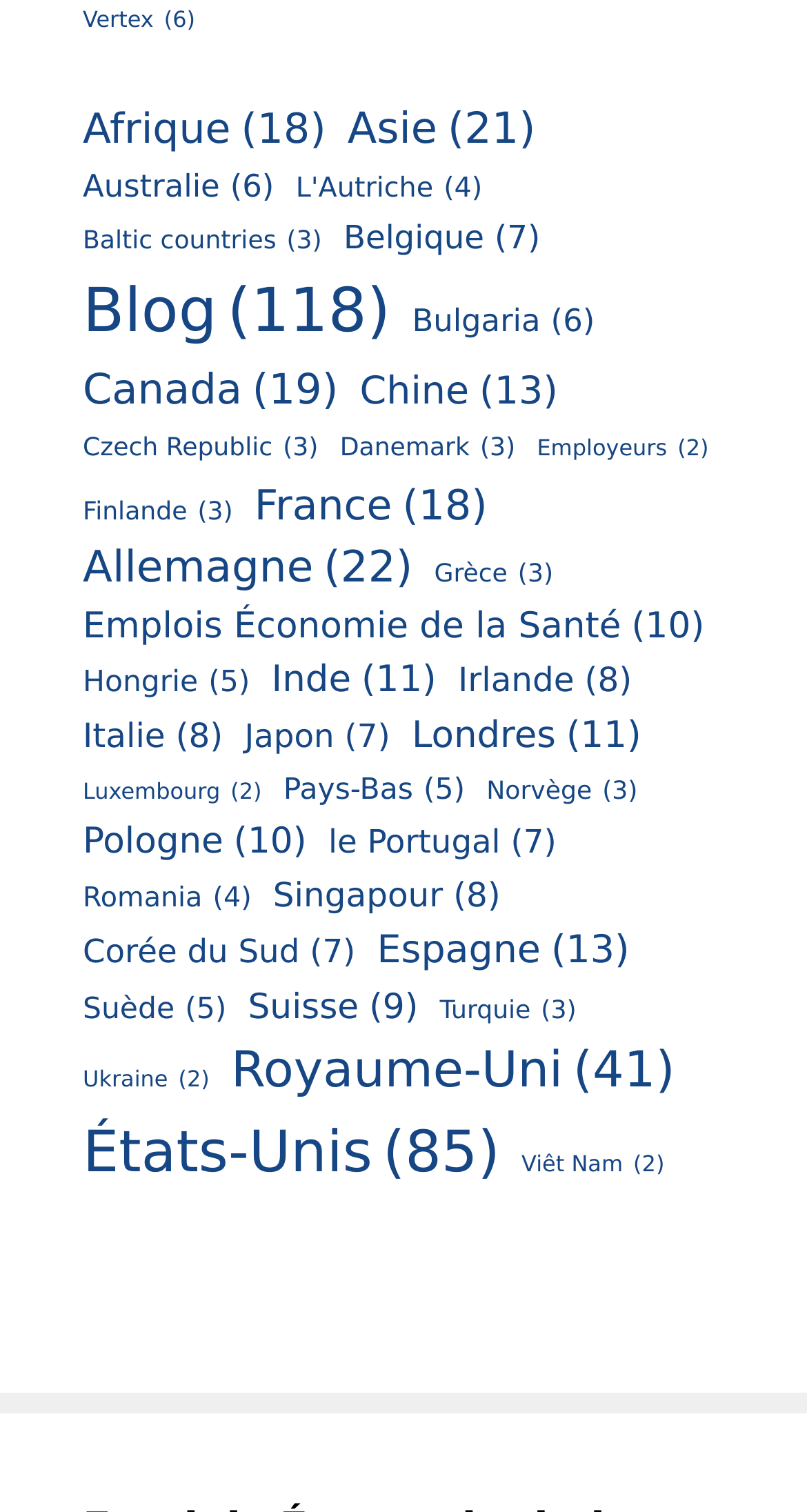Provide your answer in a single word or phrase: 
How many elements are in Italy?

8